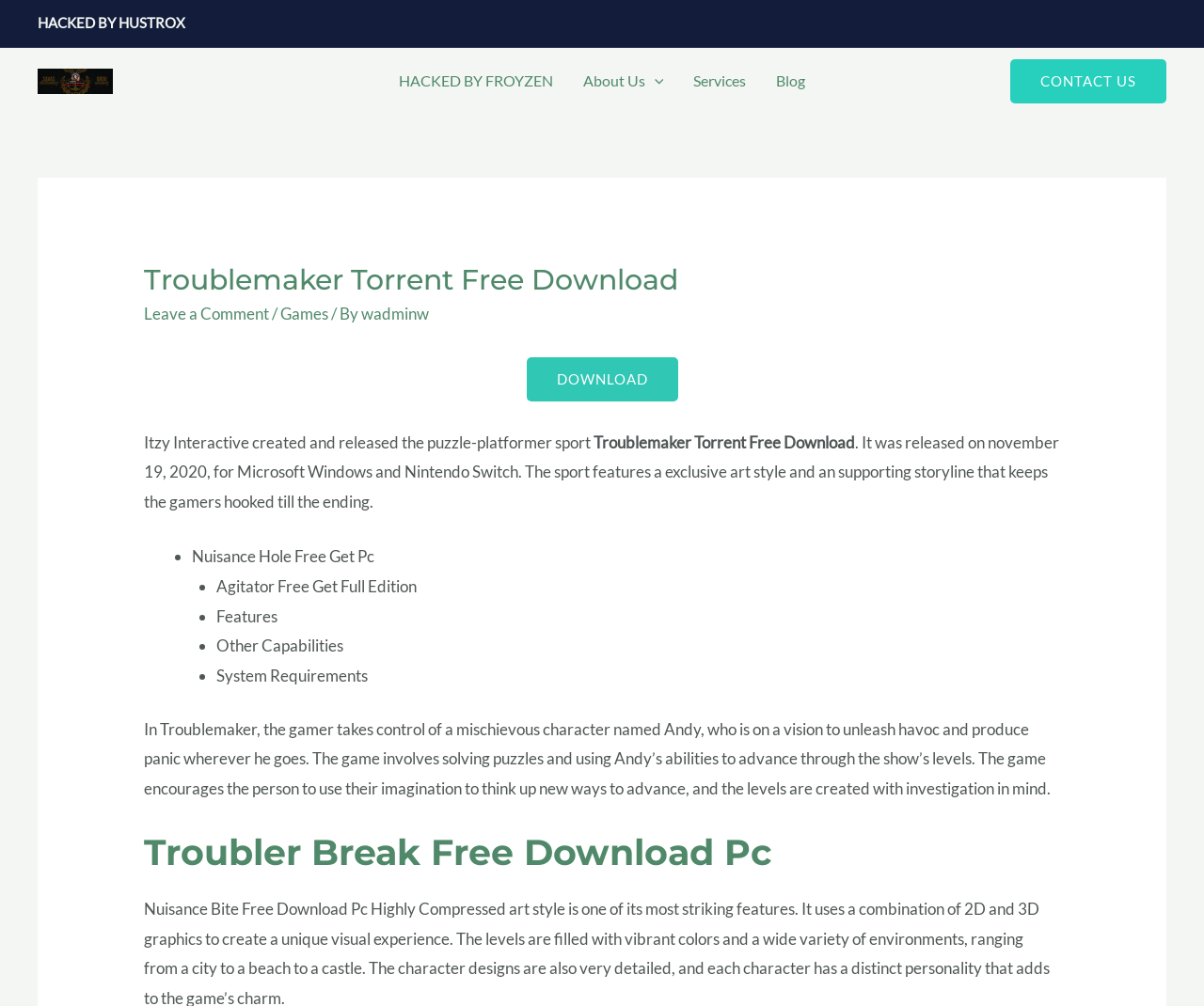Please look at the image and answer the question with a detailed explanation: What is the name of the game?

I found the answer by looking at the heading 'Troublemaker Torrent Free Download' and the static text 'Troublemaker Torrent Free Download' which suggests that the webpage is about a game called Troublemaker.